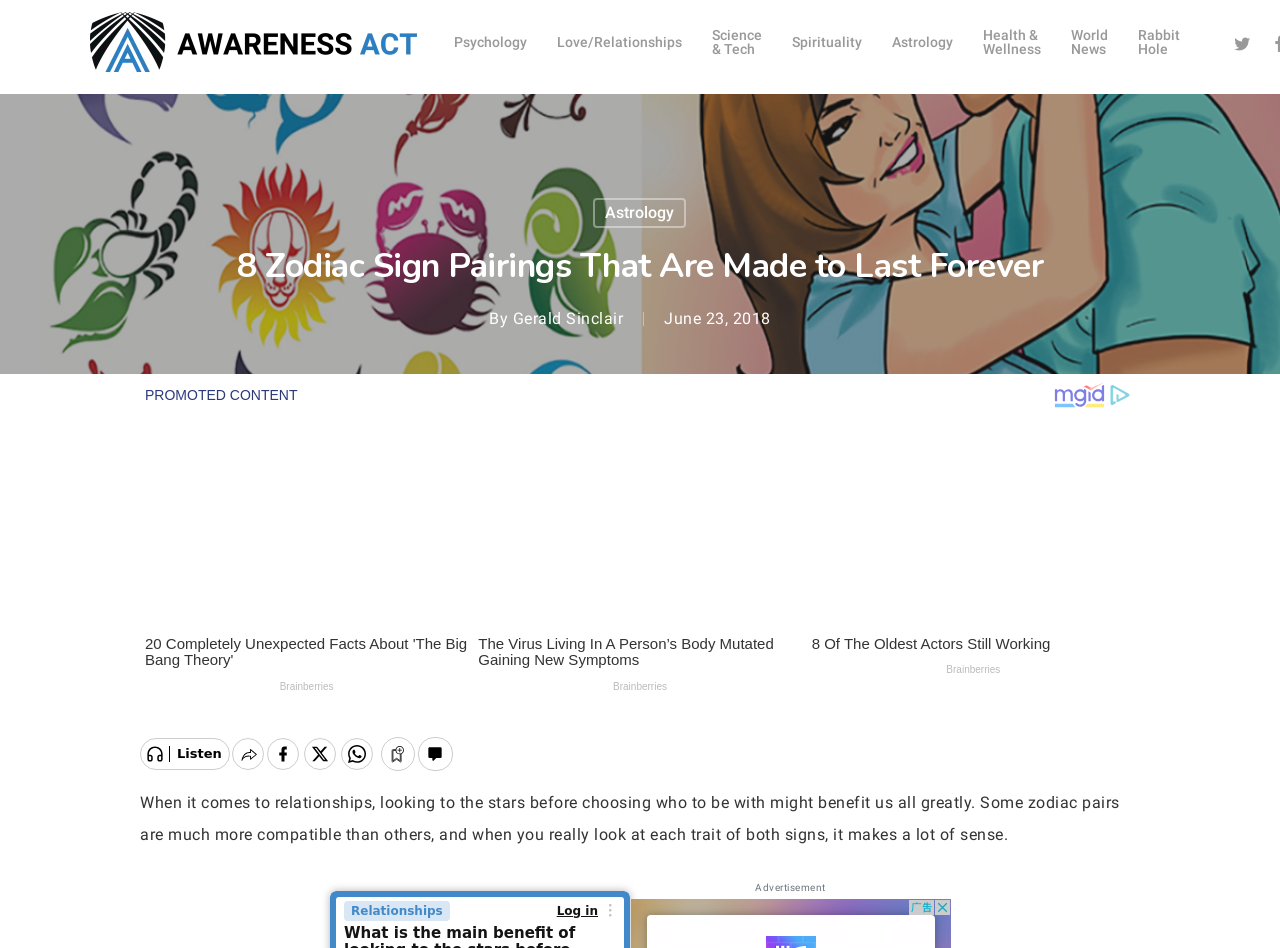Determine the bounding box coordinates of the clickable area required to perform the following instruction: "read the article by Gerald Sinclair". The coordinates should be represented as four float numbers between 0 and 1: [left, top, right, bottom].

[0.401, 0.326, 0.487, 0.346]